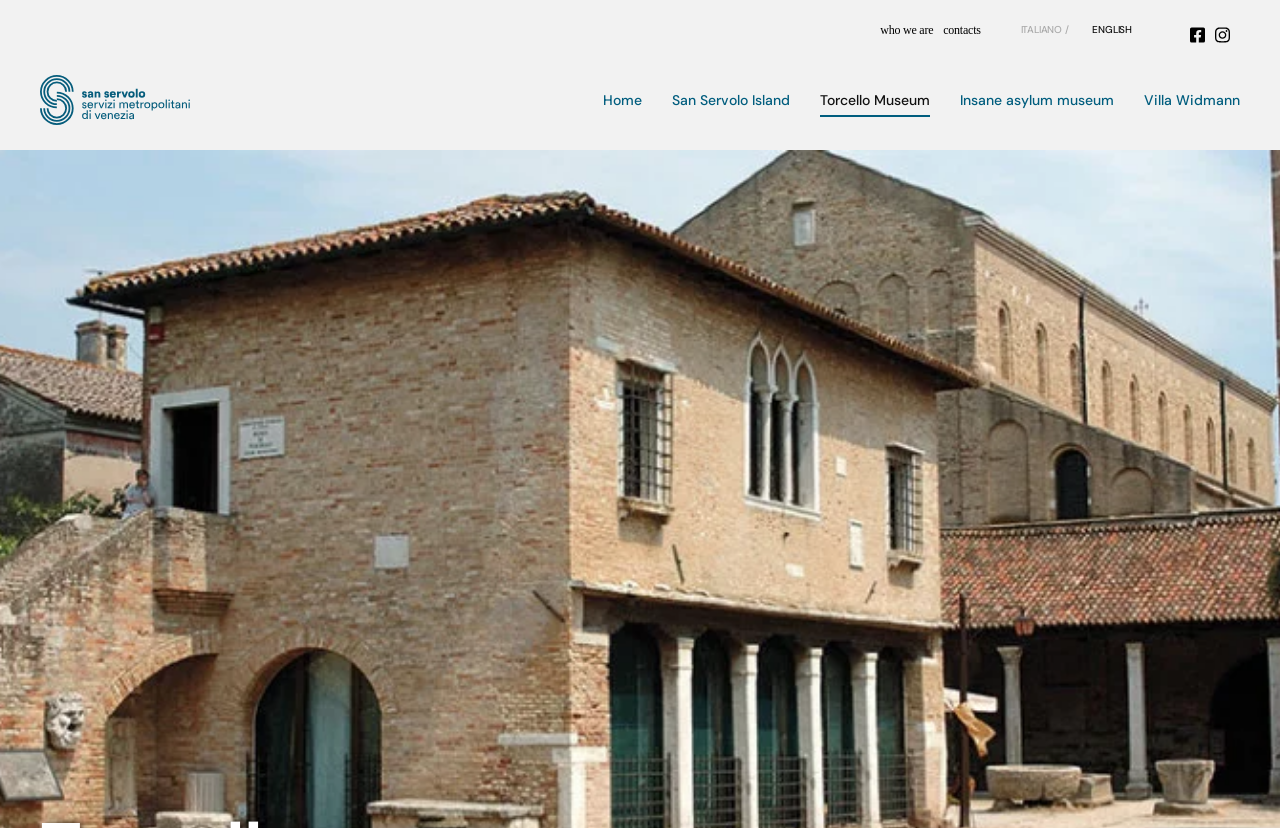Can you find the bounding box coordinates for the element that needs to be clicked to execute this instruction: "Click on 'Features of mineral fireproof cable'"? The coordinates should be given as four float numbers between 0 and 1, i.e., [left, top, right, bottom].

None